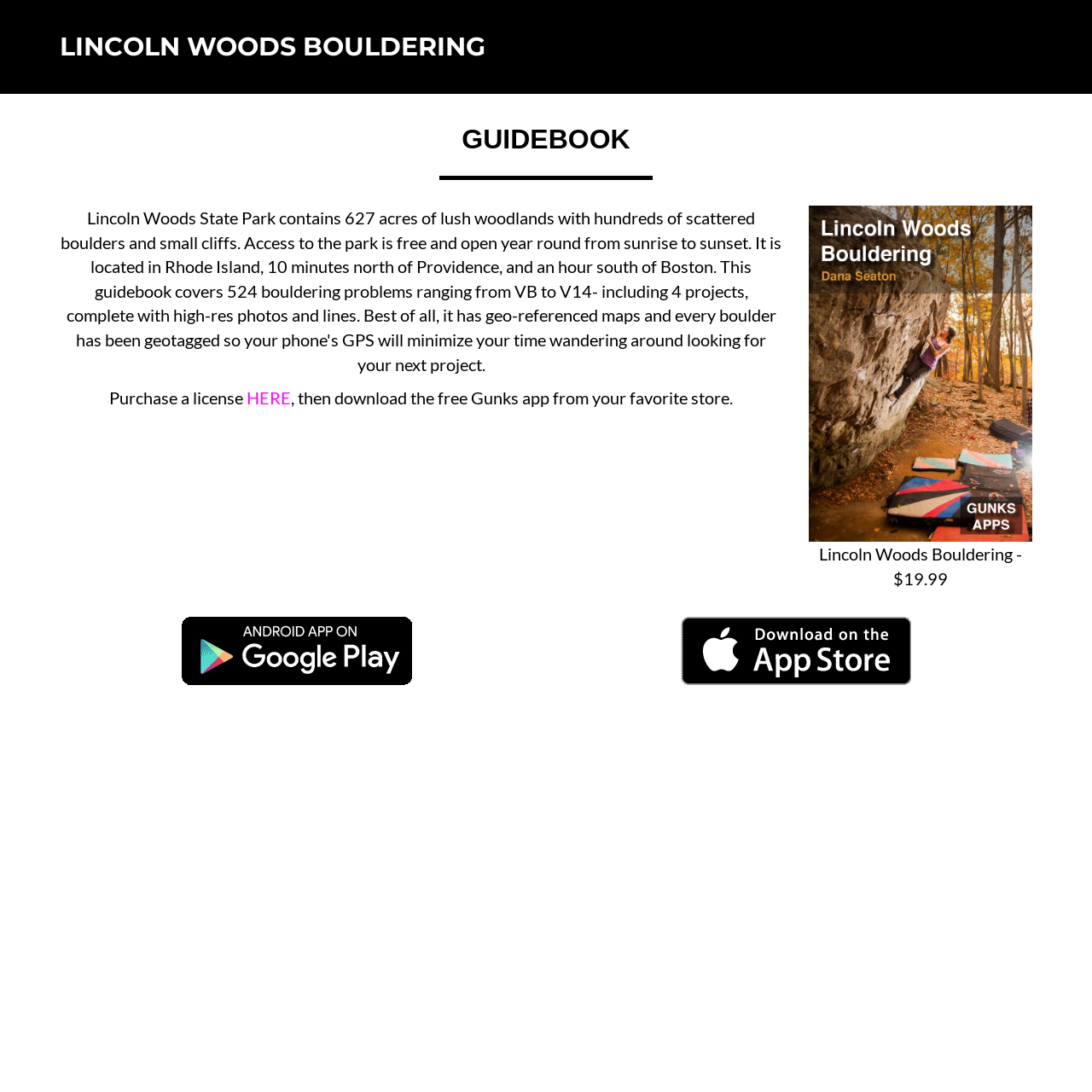Provide a brief response using a word or short phrase to this question:
How much does the guidebook cost?

$19.99